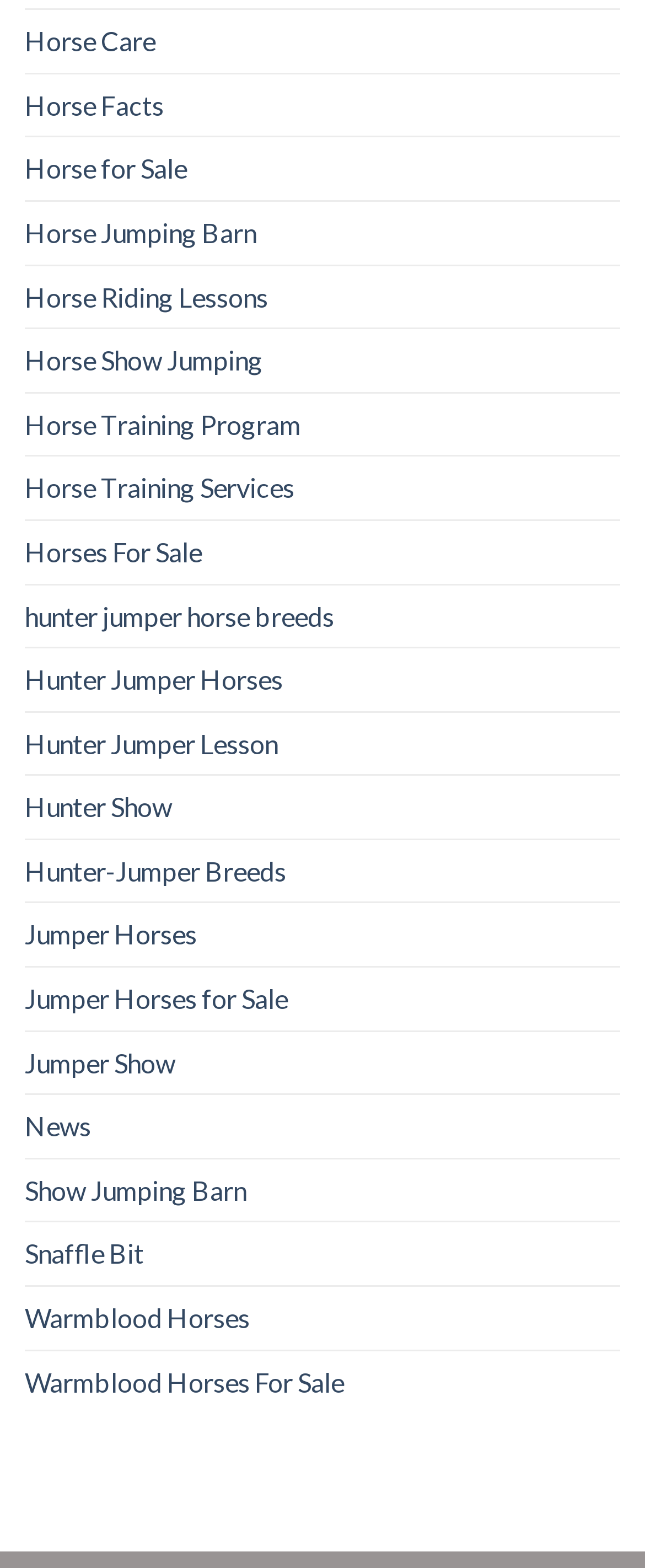Reply to the question with a single word or phrase:
How many links are on the webpage?

35